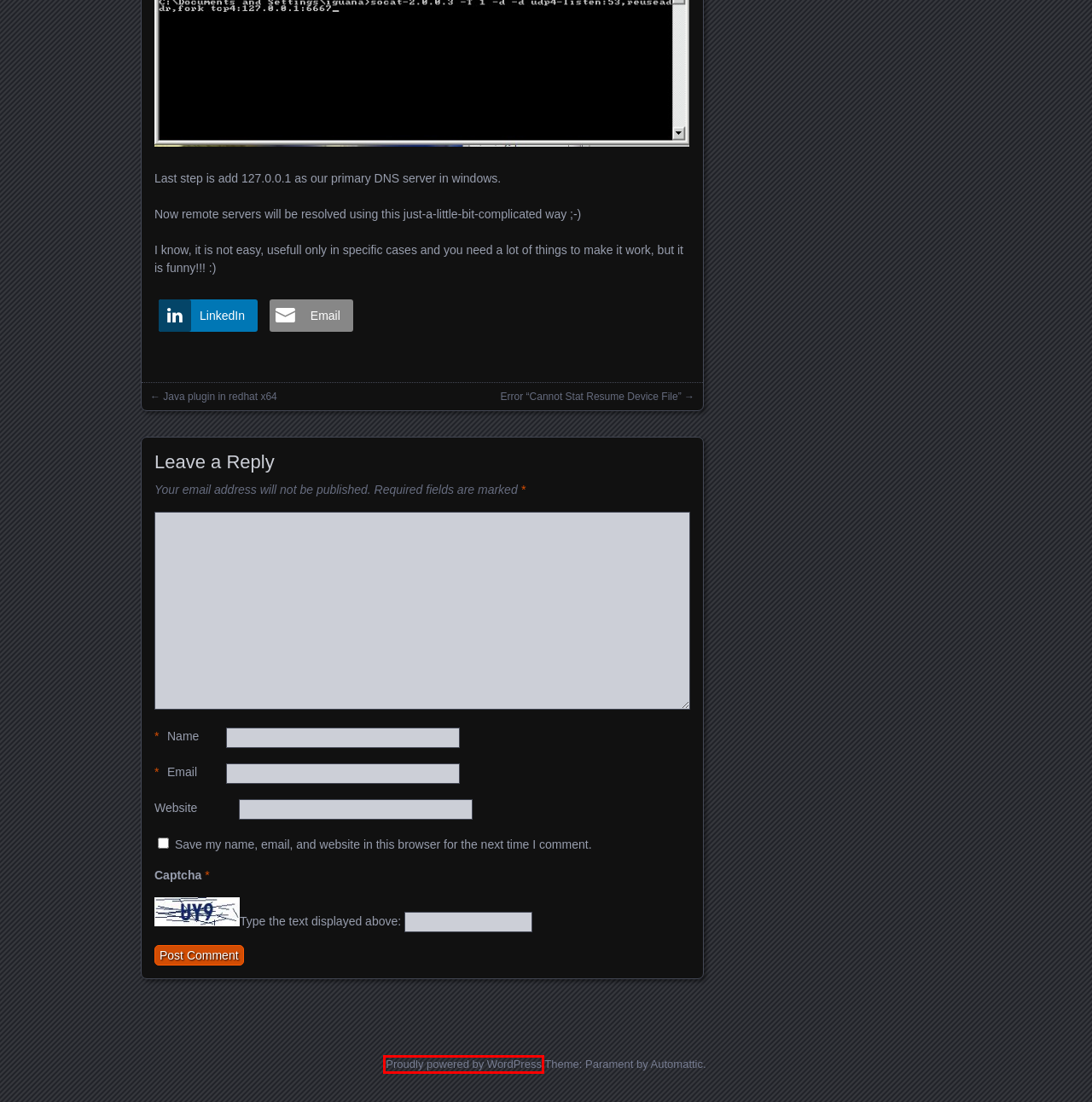Analyze the webpage screenshot with a red bounding box highlighting a UI element. Select the description that best matches the new webpage after clicking the highlighted element. Here are the options:
A. Linux | #Villa's syslog
B. DNS | #Villa's syslog
C. Automattic – Making the web a better place
D. Error “Cannot Stat Resume Device File” | #Villa's syslog
E. rsyncd in openWRT | #Villa's syslog
F. fork | #Villa's syslog
G. Java plugin in redhat x64 | #Villa's syslog
H. Blog Tool, Publishing Platform, and CMS – WordPress.org

H